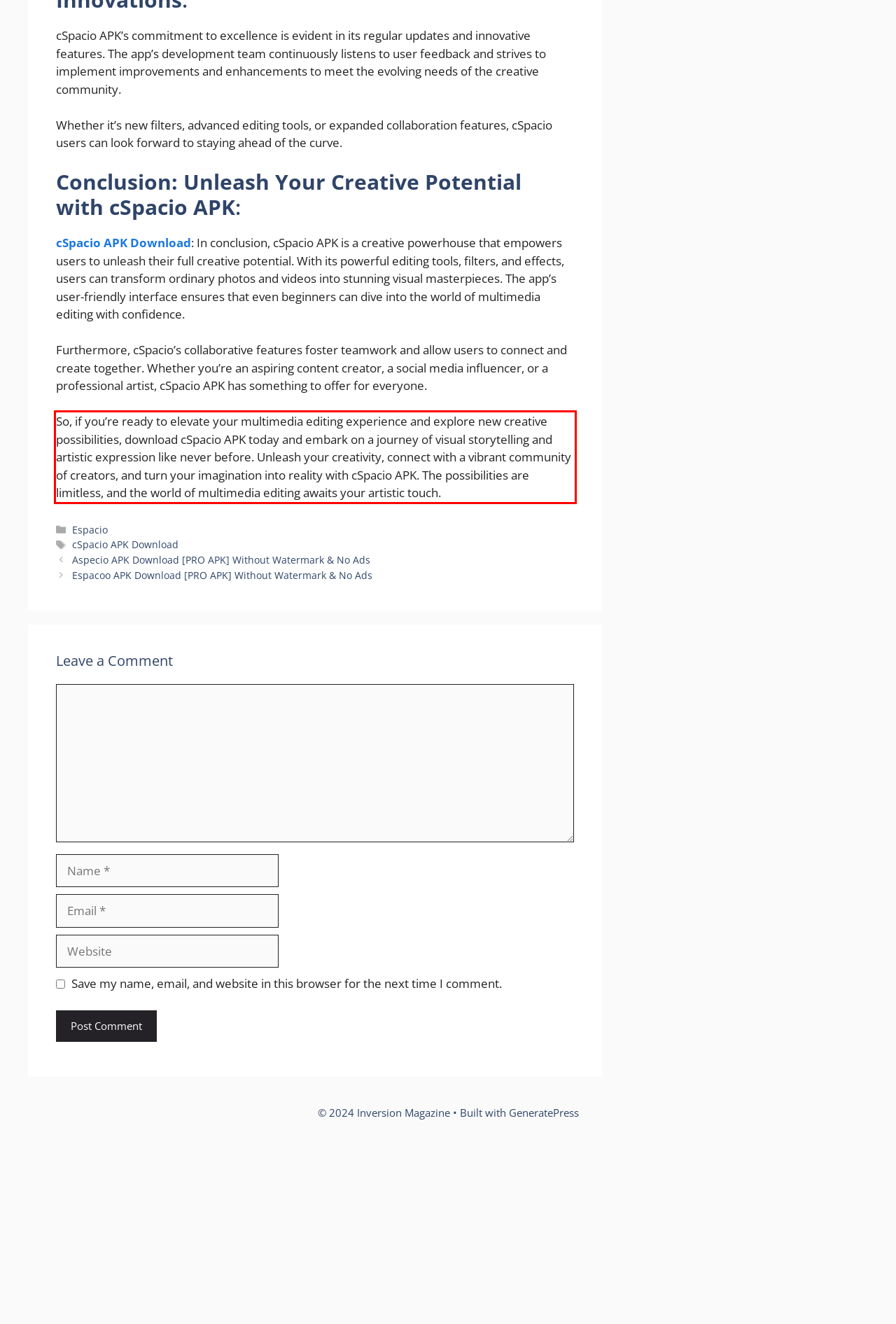Please look at the screenshot provided and find the red bounding box. Extract the text content contained within this bounding box.

So, if you’re ready to elevate your multimedia editing experience and explore new creative possibilities, download cSpacio APK today and embark on a journey of visual storytelling and artistic expression like never before. Unleash your creativity, connect with a vibrant community of creators, and turn your imagination into reality with cSpacio APK. The possibilities are limitless, and the world of multimedia editing awaits your artistic touch.